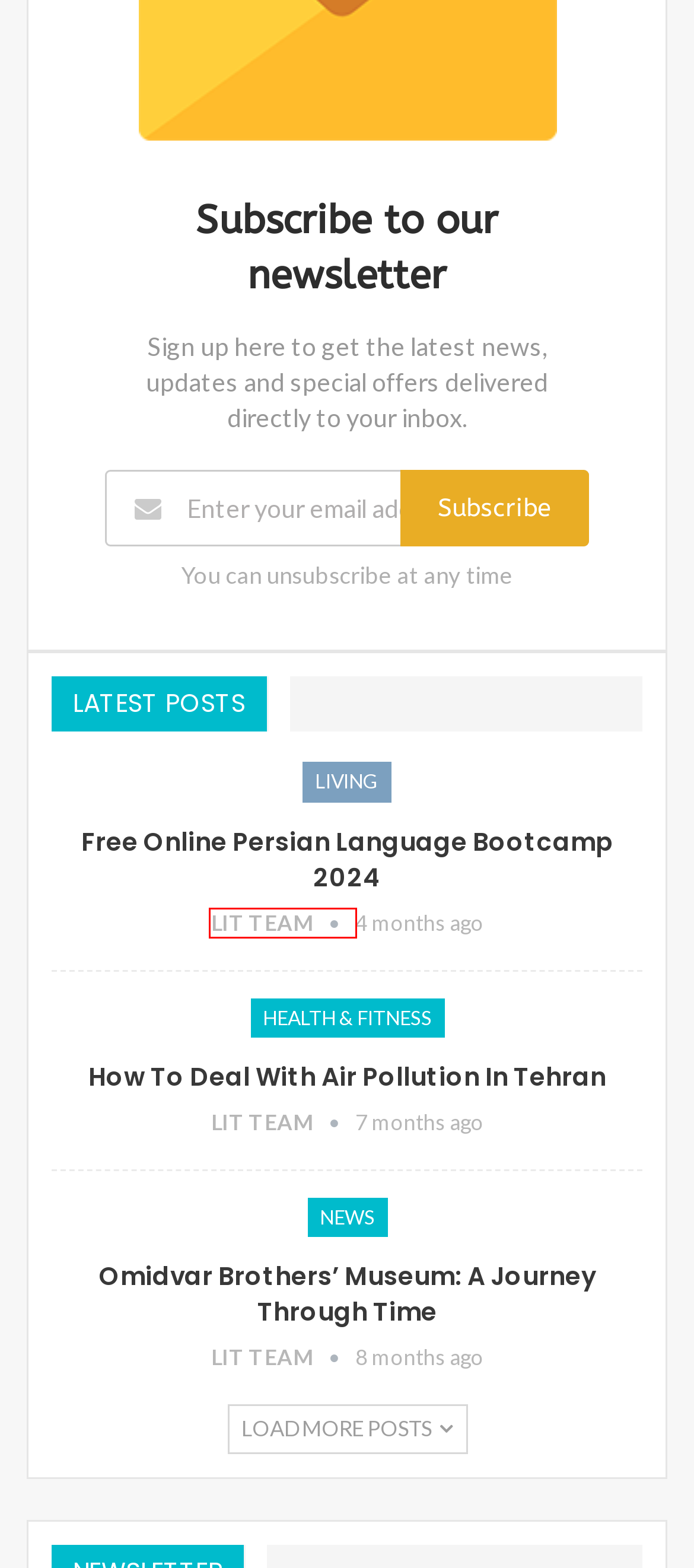Look at the screenshot of a webpage with a red bounding box and select the webpage description that best corresponds to the new page after clicking the element in the red box. Here are the options:
A. Tehran Downtown Recreation at Ghazali Cinema Town - Living in Tehran (LiT)
B. LiT Team, Author at Living in Tehran (LiT)
C. How to deal with air pollution in Tehran - Living in Tehran (LiT)
D. Omidvar Brothers' Museum: A Journey Through Time - Living in Tehran (LiT)
E. Free Online Persian Language Bootcamp 2024
F. English Guide to Health & Fitness - Living in Tehran (LiT) (LiT)
G. Living Archives - Living in Tehran (LiT)
H. Latest news about Tehran and Iran in English - Living in Tehran (LiT) (LiT)

B